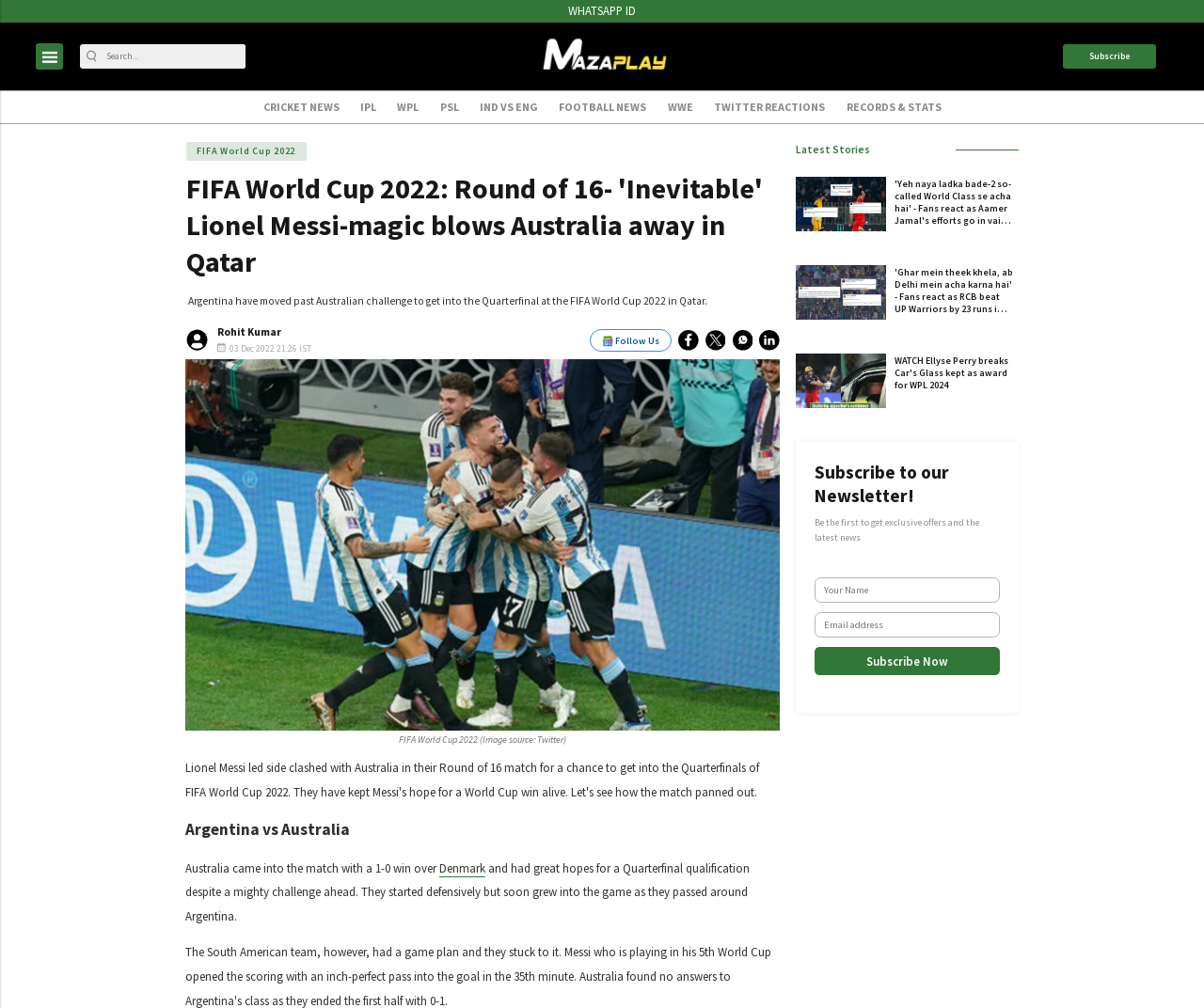Can you determine the bounding box coordinates of the area that needs to be clicked to fulfill the following instruction: "Read the article about FIFA World Cup 2022"?

[0.214, 0.194, 0.354, 0.223]